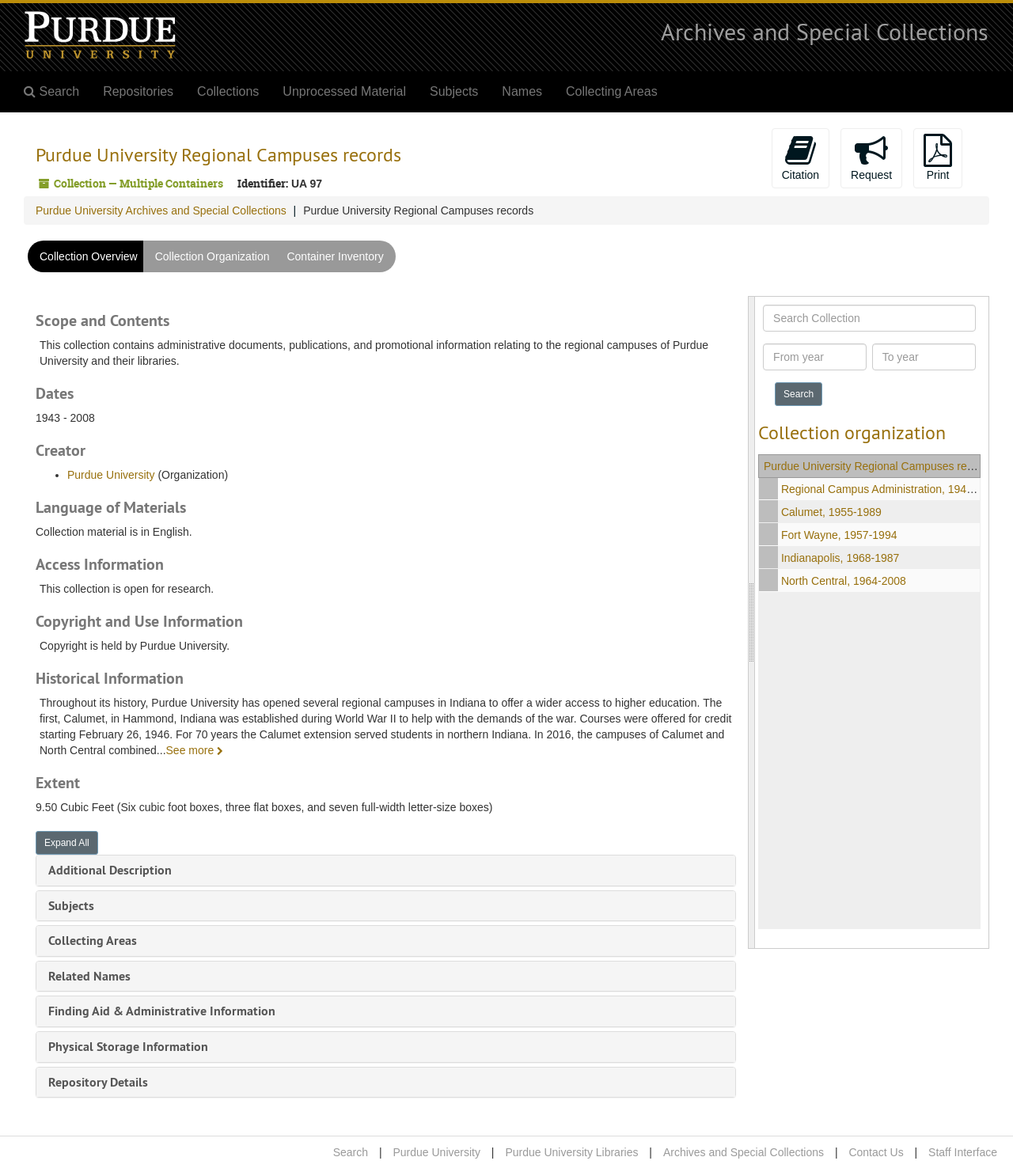Locate the bounding box coordinates of the area where you should click to accomplish the instruction: "Go to Collection Overview".

[0.027, 0.205, 0.147, 0.231]